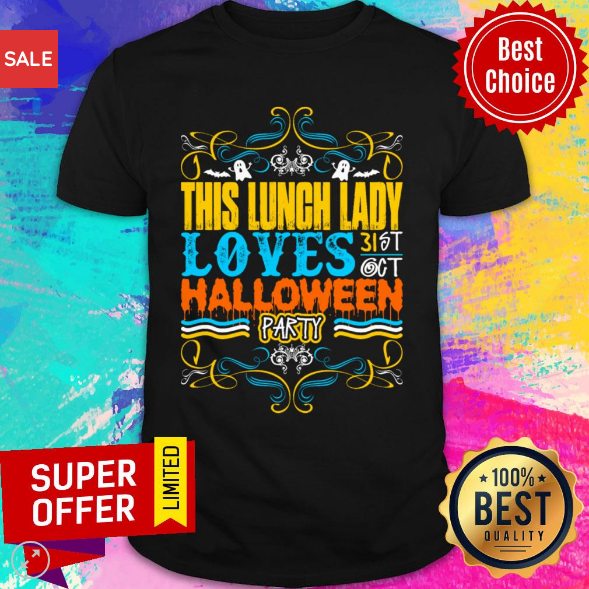Respond with a single word or short phrase to the following question: 
What is the significance of October 31st in the design?

Halloween